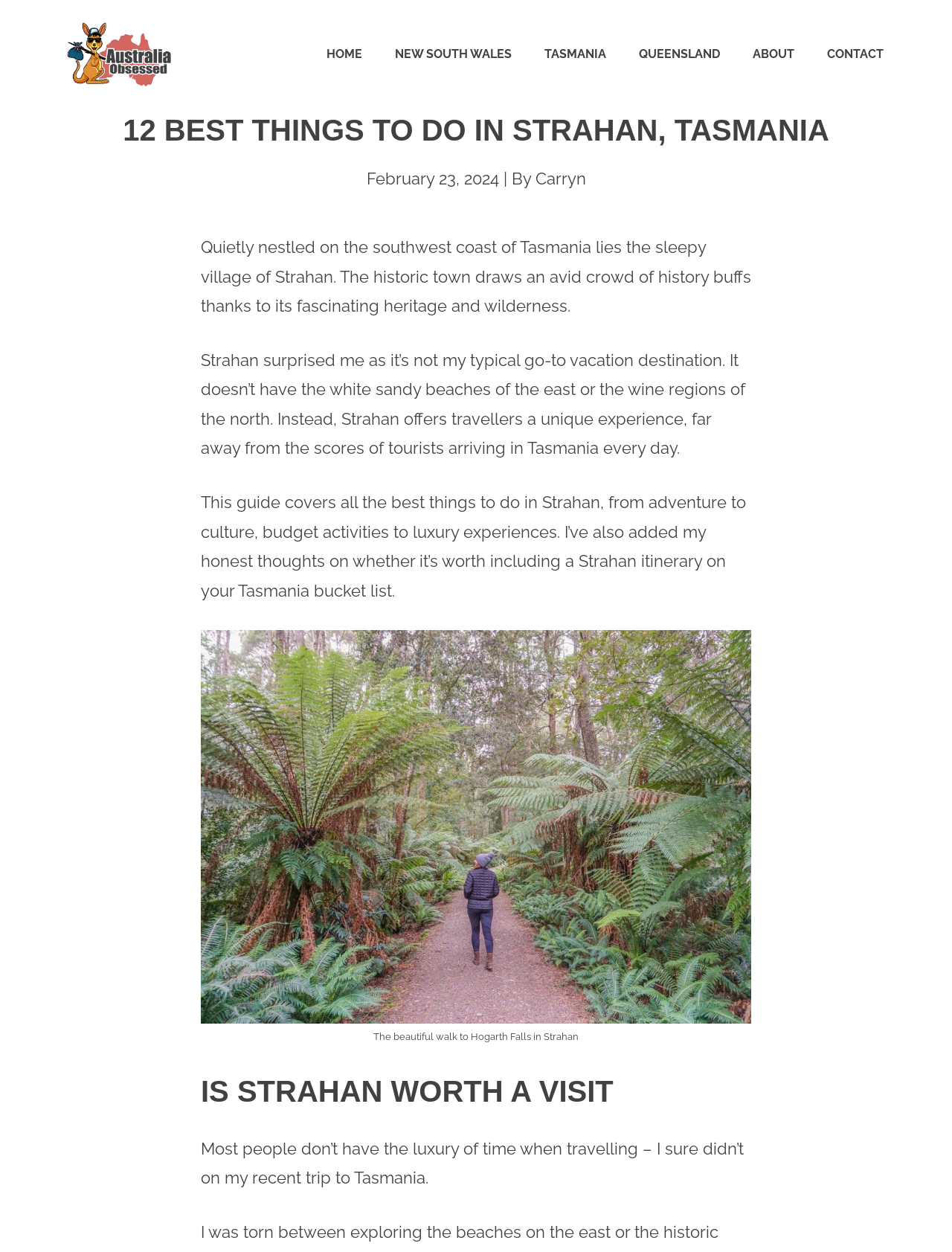Please provide a detailed answer to the question below by examining the image:
What is the name of the website?

The website's name can be found in the banner element at the top of the page, which contains an image with the text 'Australia Obsessed'.